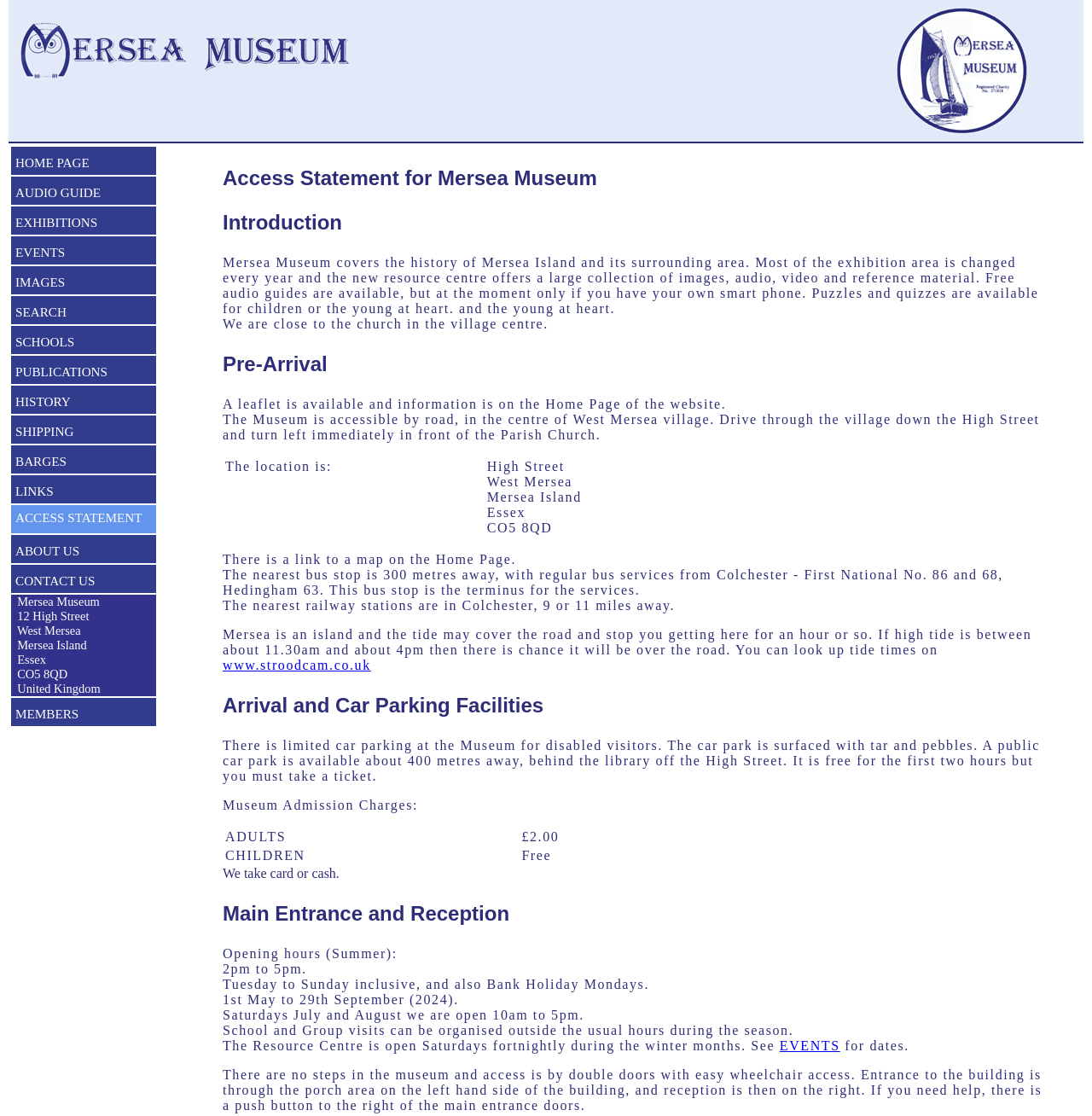Locate the bounding box coordinates of the area you need to click to fulfill this instruction: 'Click www.stroodcam.co.uk'. The coordinates must be in the form of four float numbers ranging from 0 to 1: [left, top, right, bottom].

[0.204, 0.589, 0.34, 0.602]